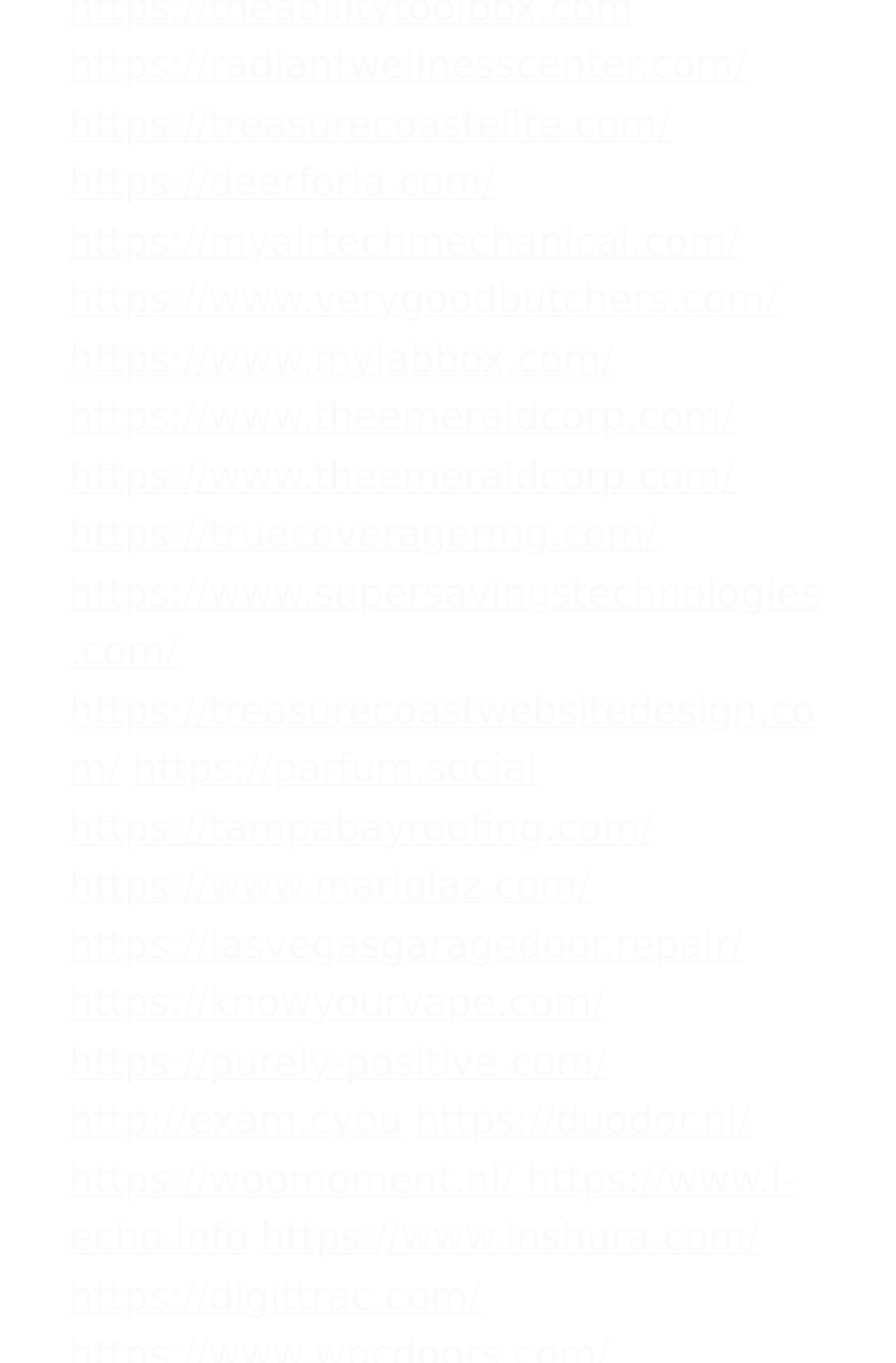Please locate the bounding box coordinates of the region I need to click to follow this instruction: "visit Radiant Wellness Center website".

[0.077, 0.032, 0.833, 0.066]